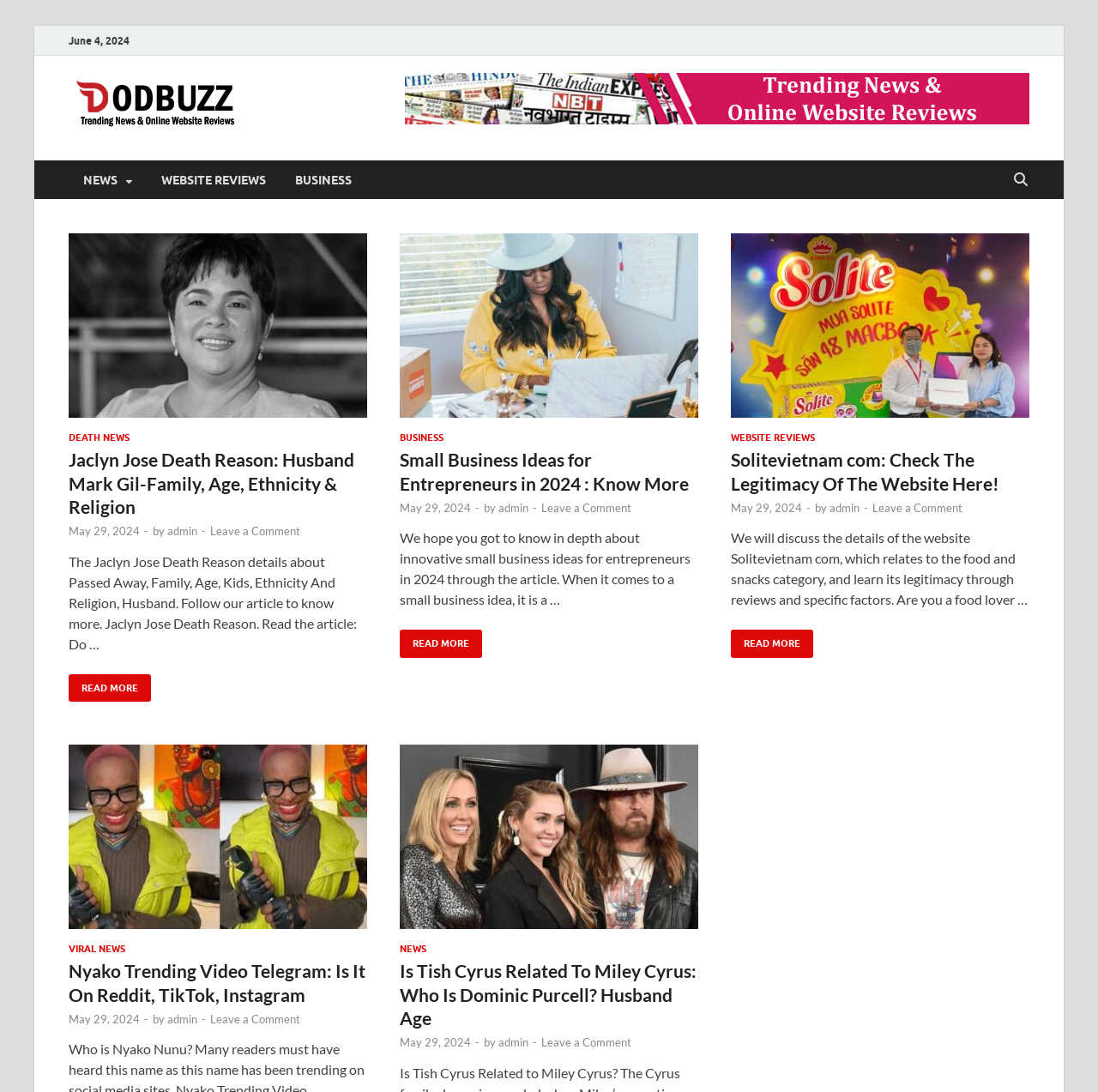Please identify the bounding box coordinates of the area that needs to be clicked to fulfill the following instruction: "View the trending video of Nyako on Telegram."

[0.062, 0.682, 0.334, 0.863]